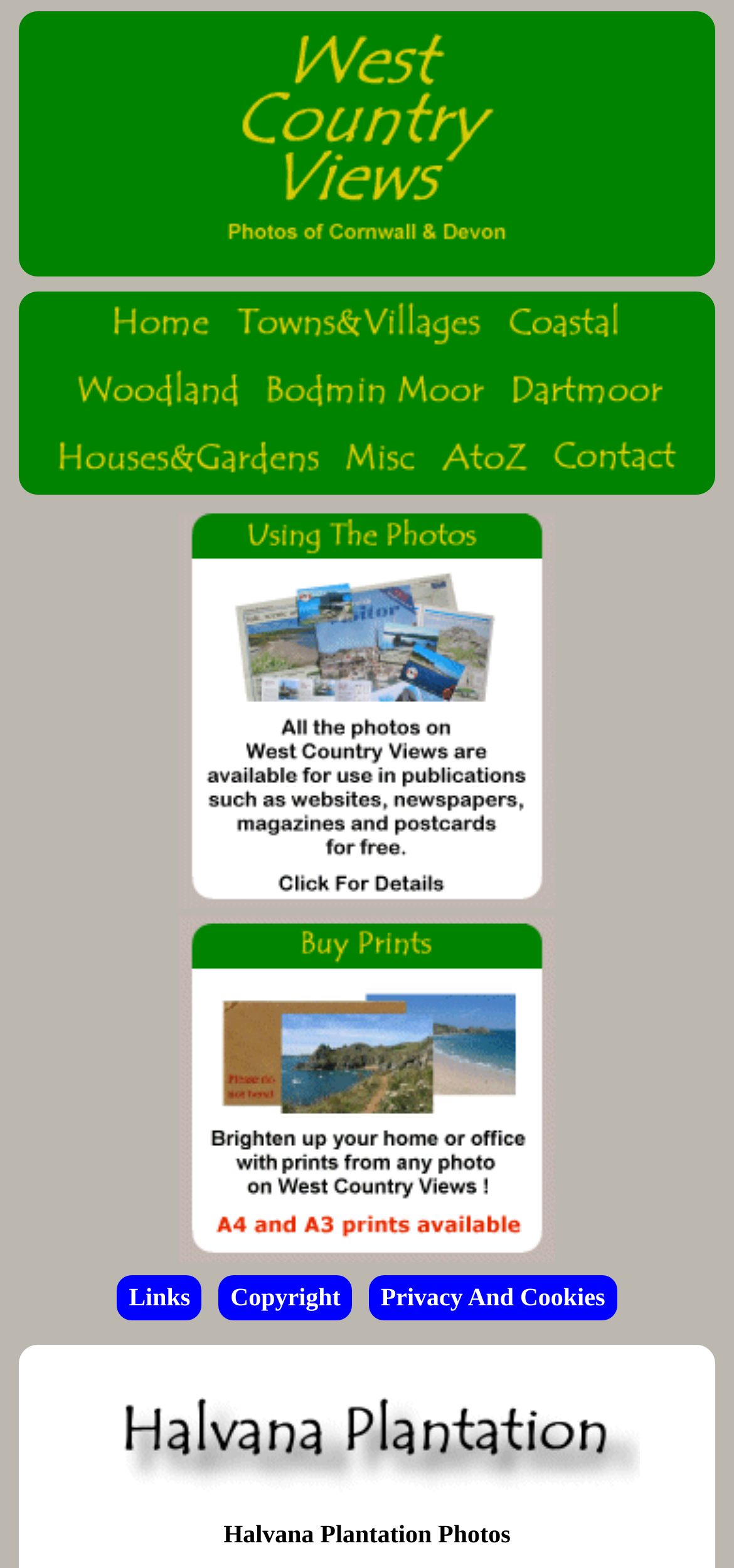Please locate the bounding box coordinates for the element that should be clicked to achieve the following instruction: "contact us". Ensure the coordinates are given as four float numbers between 0 and 1, i.e., [left, top, right, bottom].

[0.751, 0.291, 0.923, 0.312]